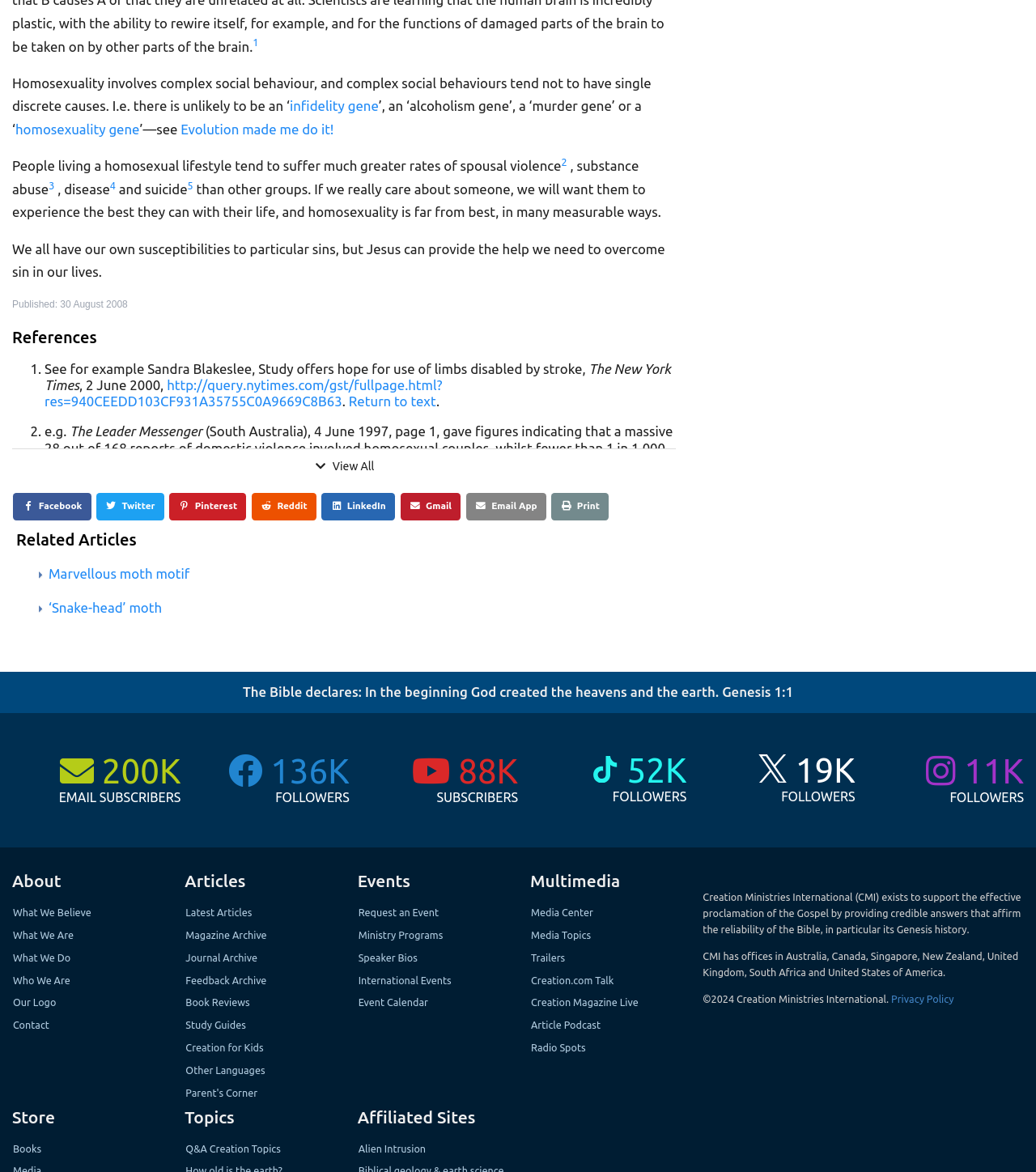Pinpoint the bounding box coordinates of the area that should be clicked to complete the following instruction: "Click the 'Return to text' link". The coordinates must be given as four float numbers between 0 and 1, i.e., [left, top, right, bottom].

[0.337, 0.336, 0.421, 0.349]